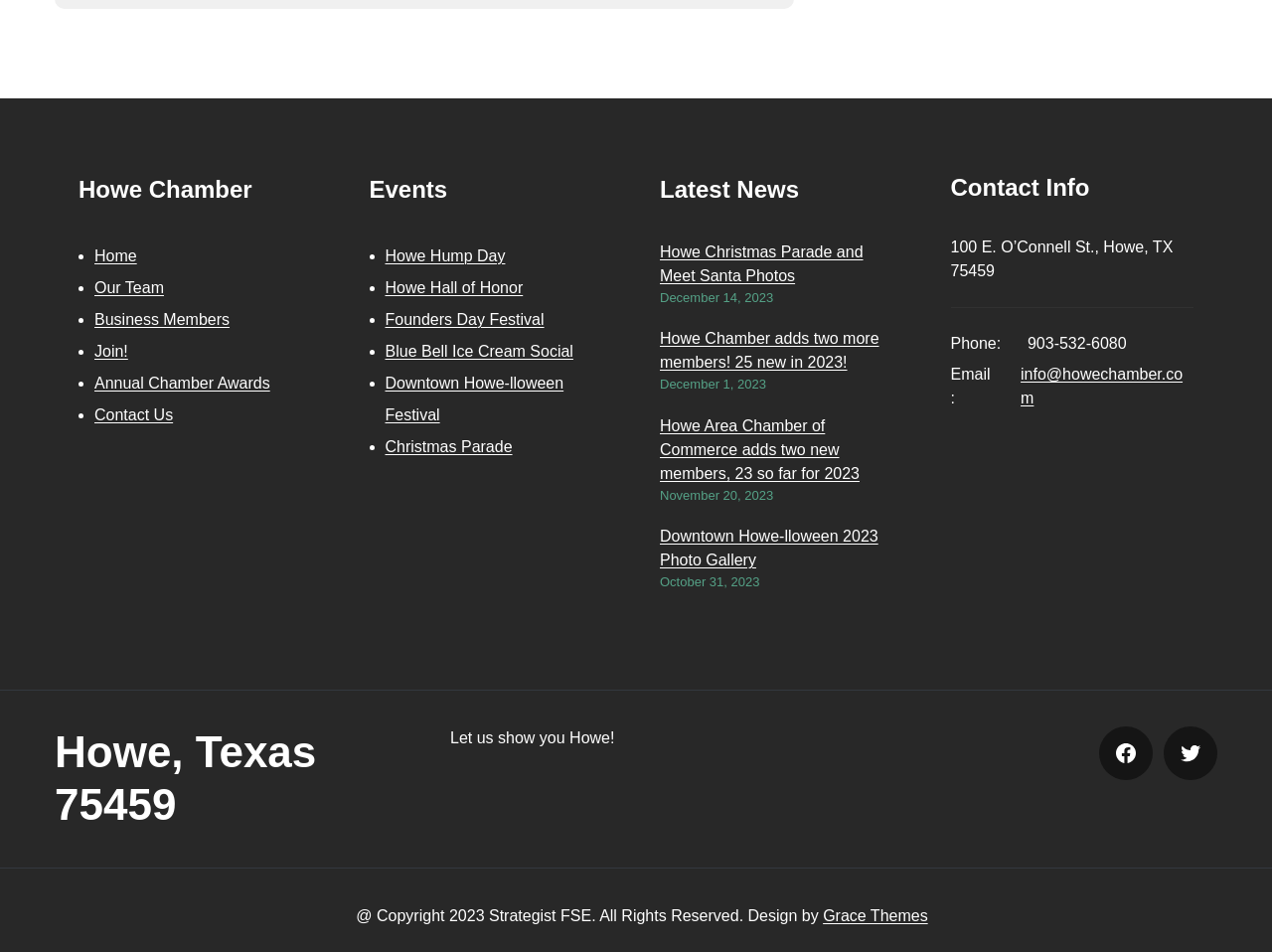Extract the bounding box of the UI element described as: "Founders Day Festival".

[0.303, 0.327, 0.428, 0.344]